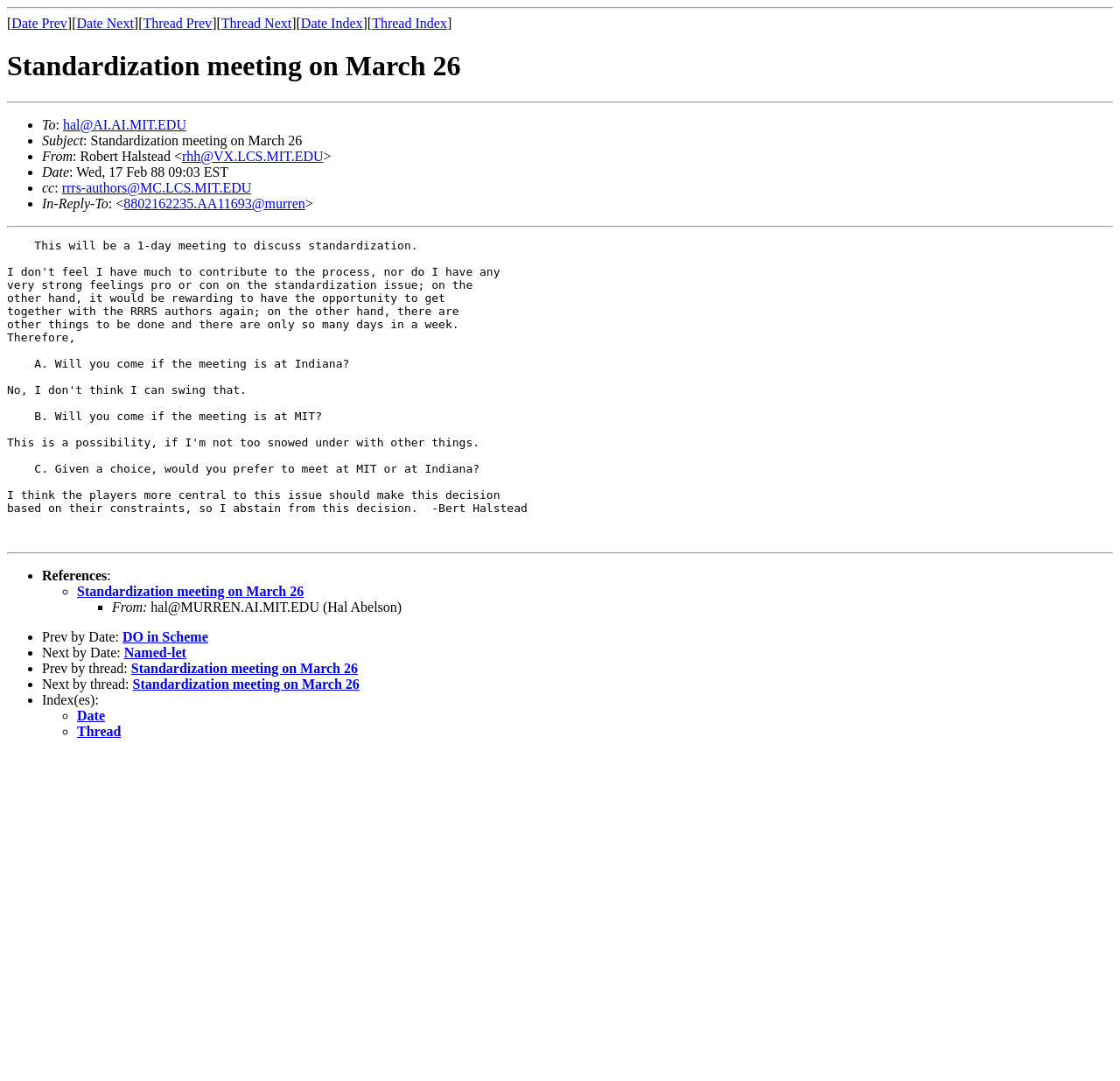Utilize the details in the image to give a detailed response to the question: What is the purpose of the 'References' section?

I inferred the purpose of the 'References' section by looking at its contents, which include links to related topics. It is likely used to provide additional information or context related to the standardization meeting.